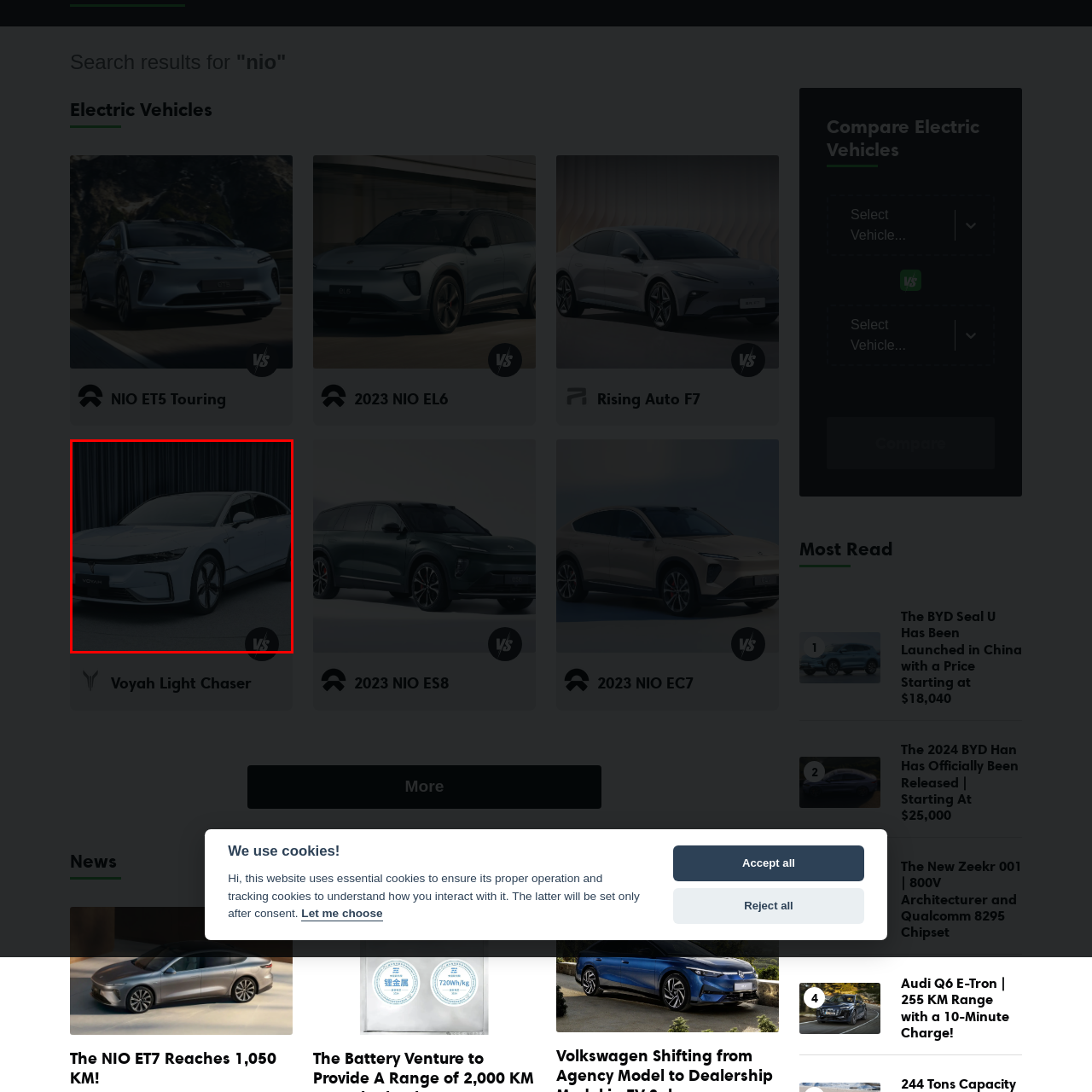Examine the portion of the image marked by the red rectangle, What is emphasized by the aerodynamic body of the vehicle? Answer concisely using a single word or phrase.

Futuristic appearance